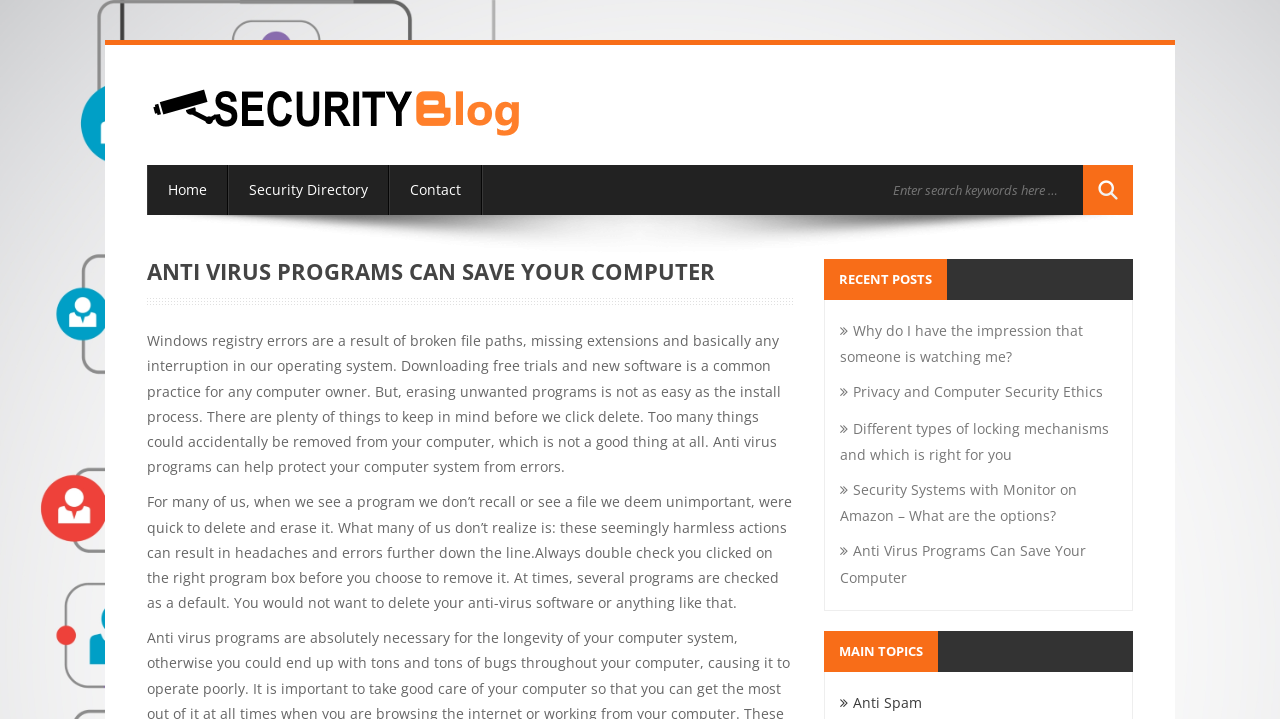Please examine the image and provide a detailed answer to the question: What is the main topic of this webpage?

Based on the content of the webpage, it appears to be discussing computer security and the importance of anti-virus programs in protecting computers from errors and unwanted programs.